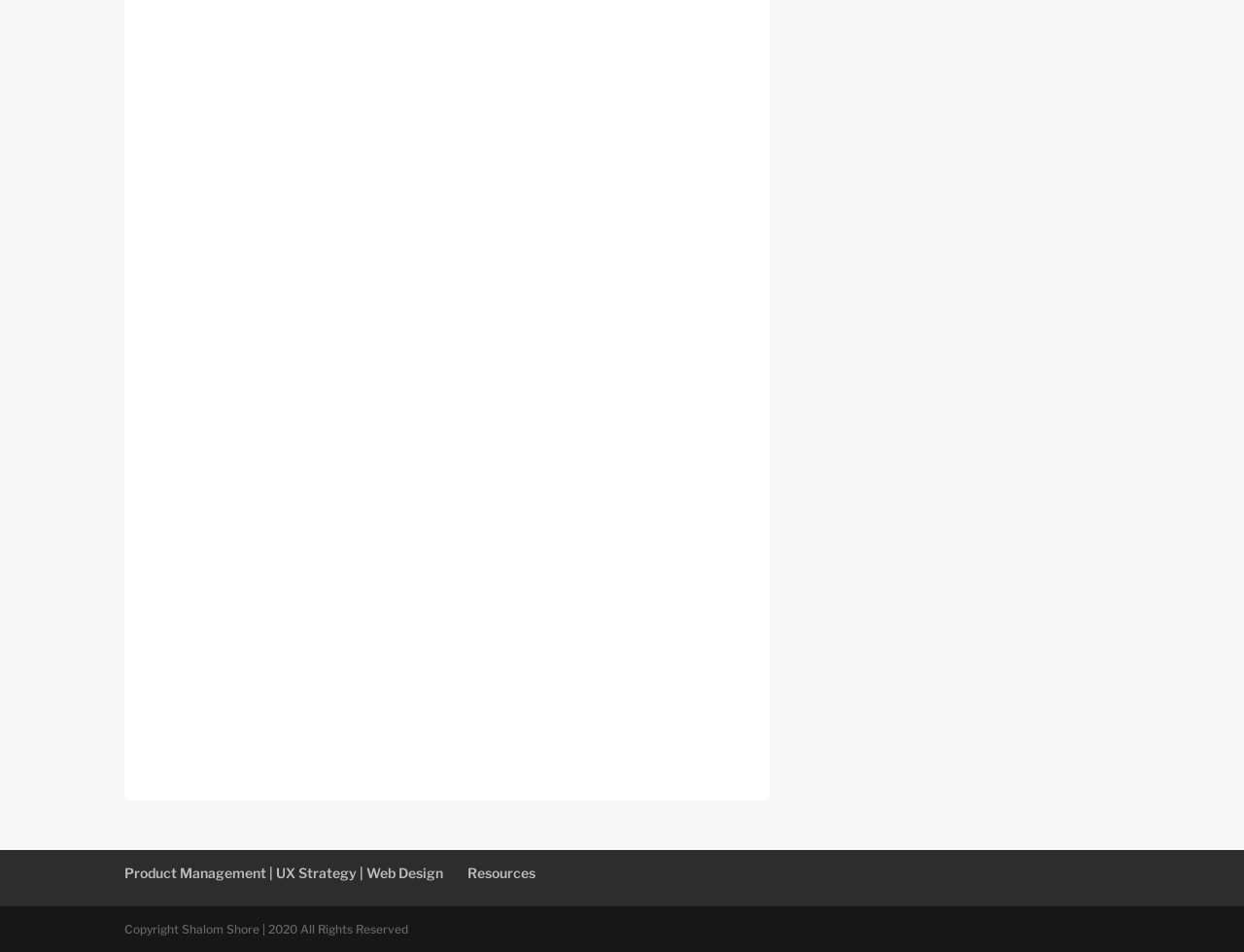Answer the question with a single word or phrase: 
What is the profession of the webpage owner?

Product Management